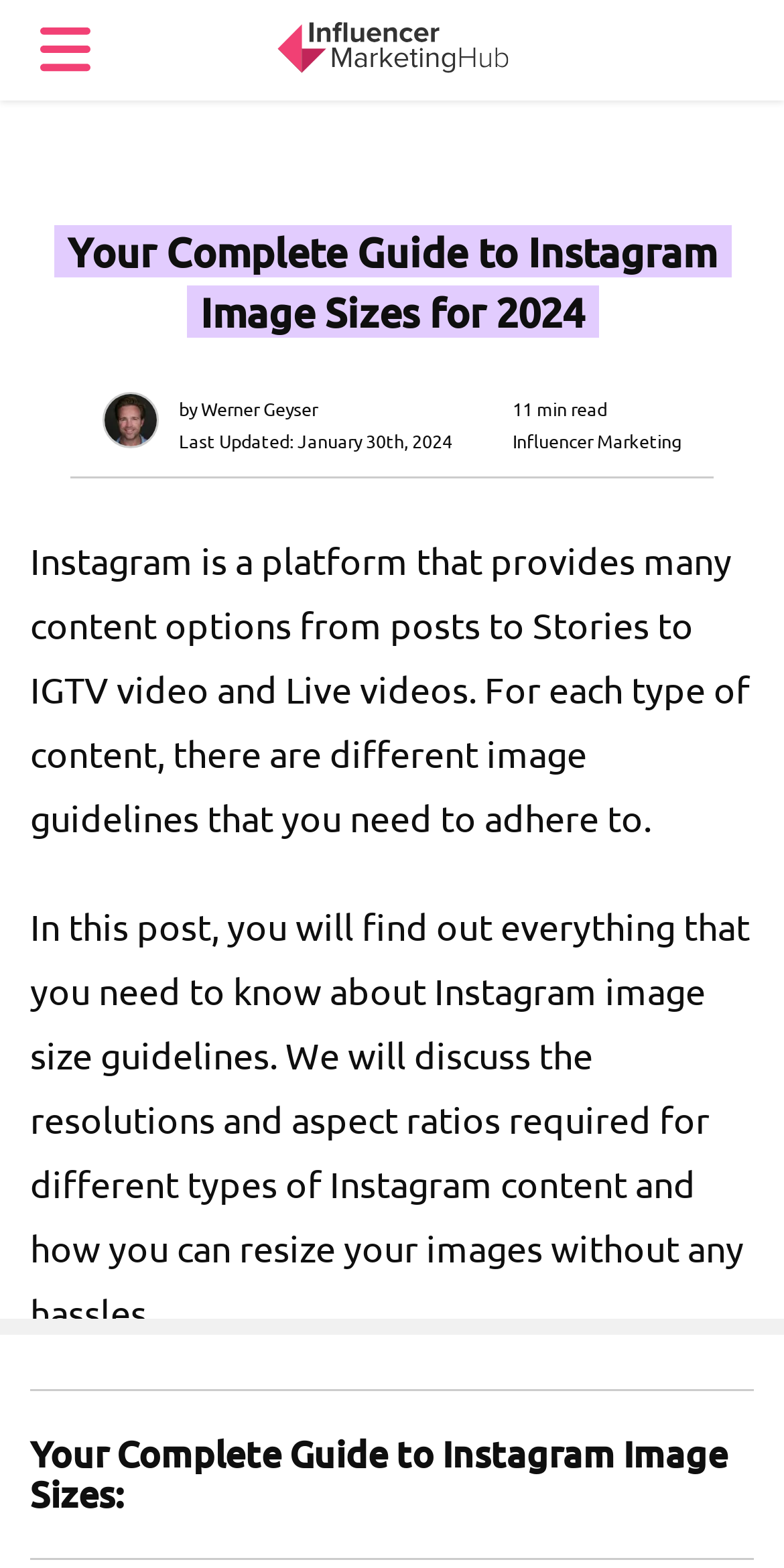Please identify the primary heading of the webpage and give its text content.

Your Complete Guide to Instagram Image Sizes for 2024